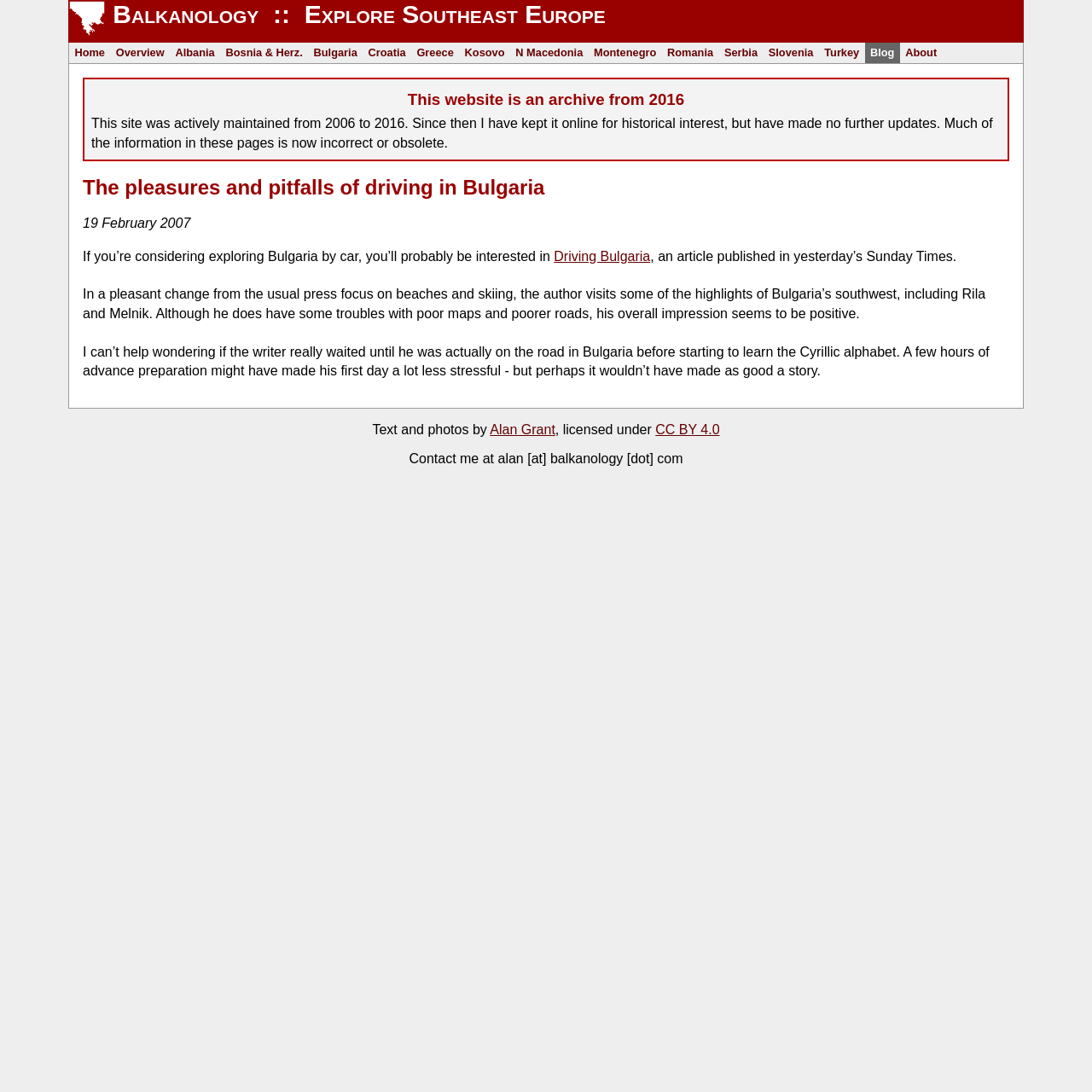Locate the coordinates of the bounding box for the clickable region that fulfills this instruction: "Check the blog".

[0.792, 0.039, 0.824, 0.058]